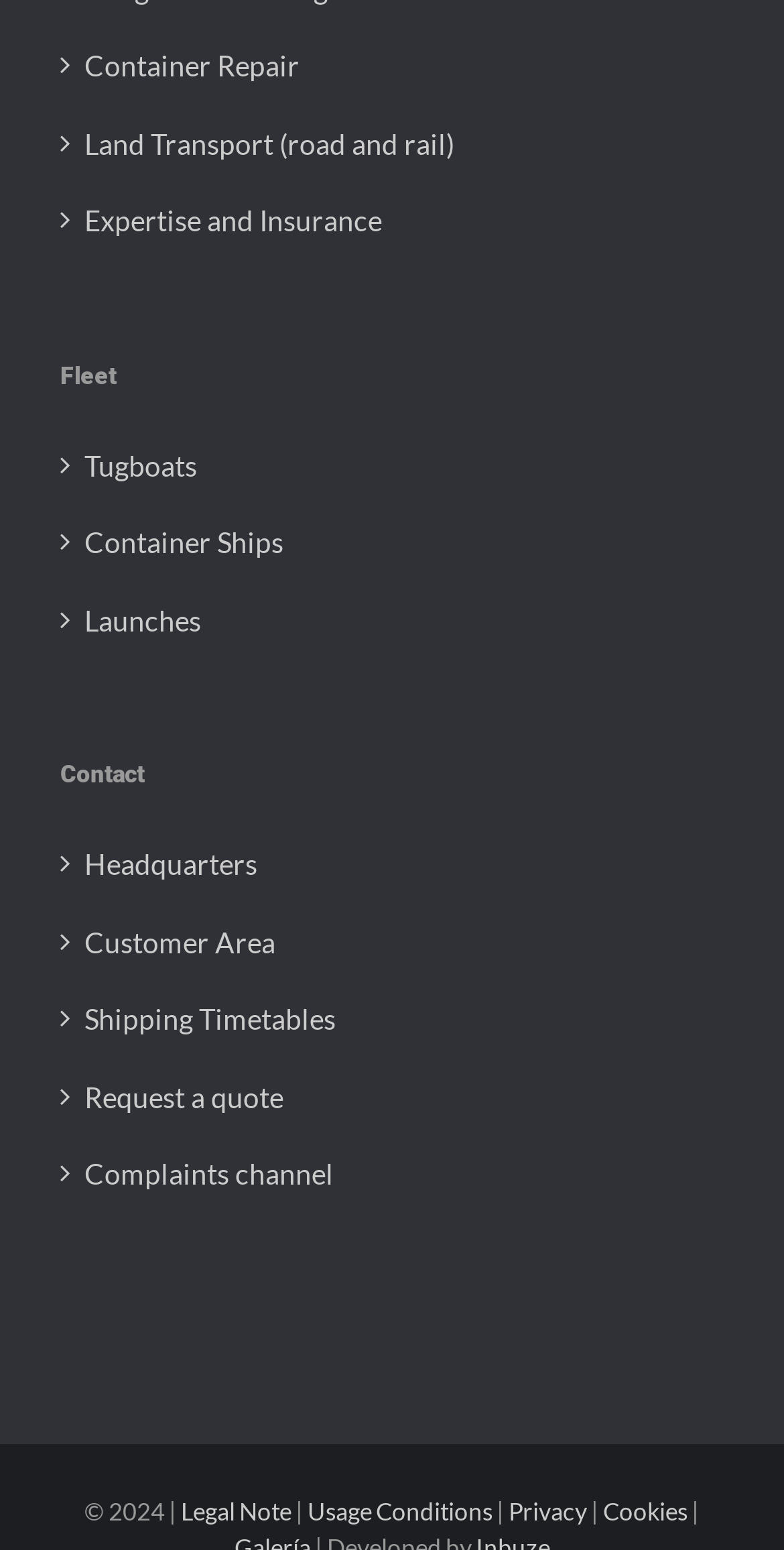Please pinpoint the bounding box coordinates for the region I should click to adhere to this instruction: "Request a quote".

[0.108, 0.697, 0.897, 0.719]